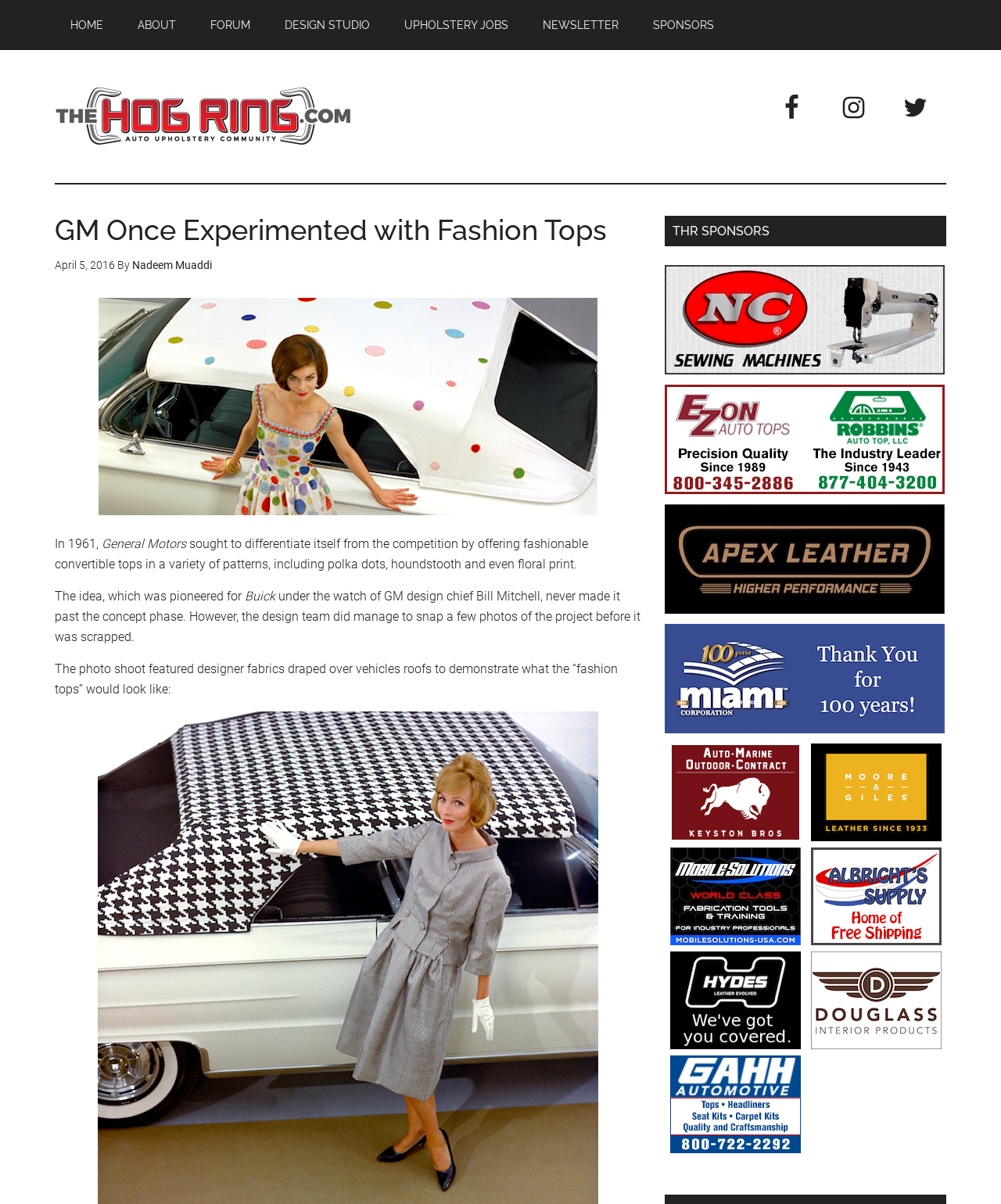Locate the bounding box coordinates of the element that should be clicked to execute the following instruction: "Follow 'The Hog Ring' on Facebook".

[0.765, 0.068, 0.817, 0.111]